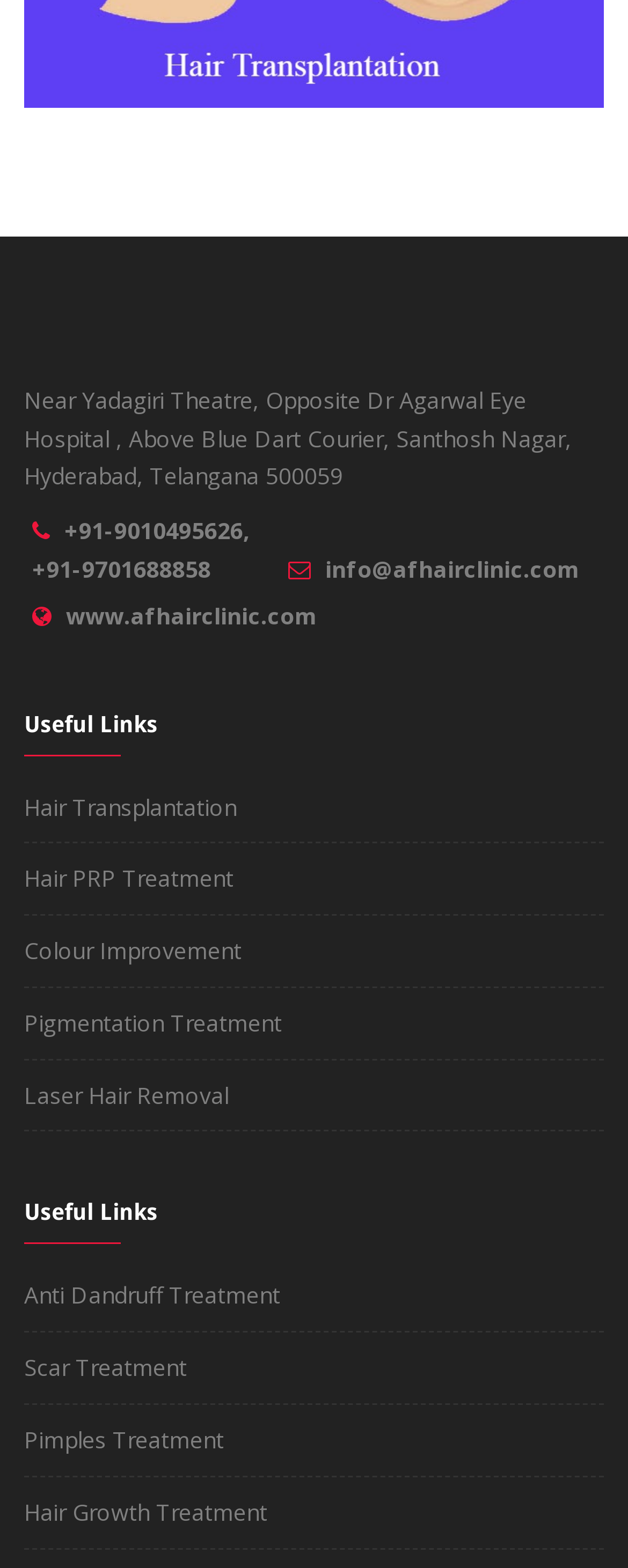What is the email address of AF Hair Clinic?
Answer the question in a detailed and comprehensive manner.

The email address of AF Hair Clinic is mentioned on the webpage, which is 'info@afhairclinic.com', and it is a link.